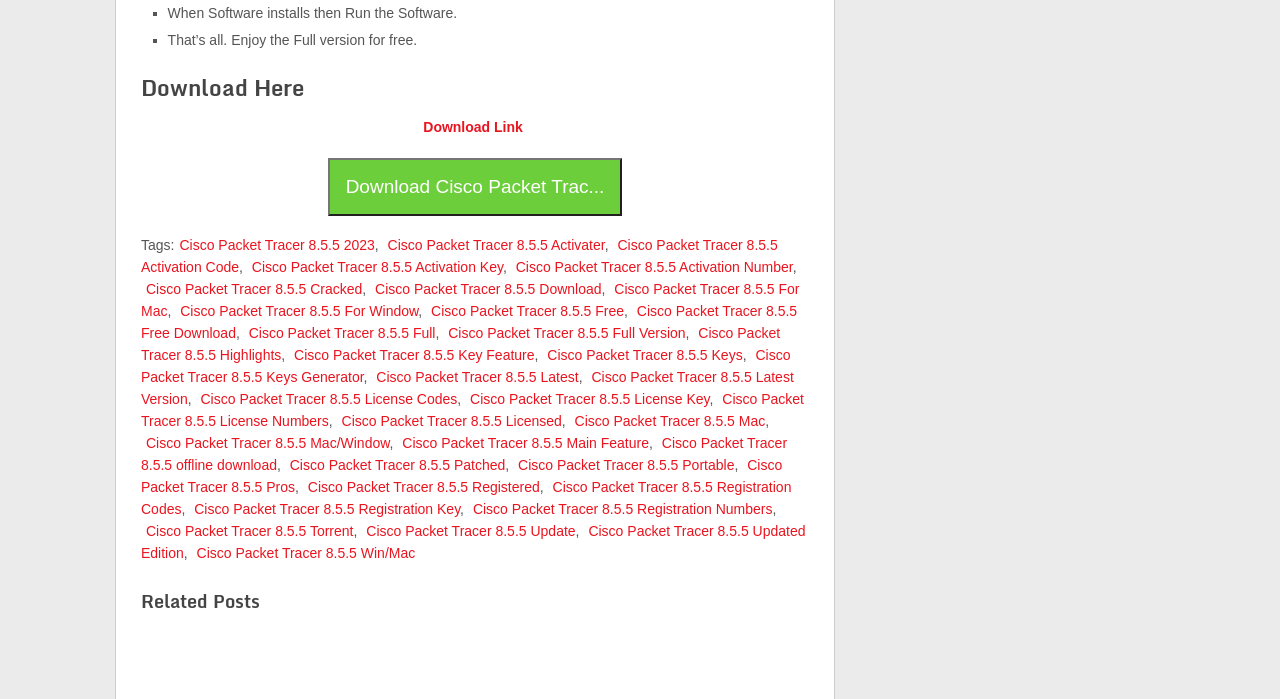Pinpoint the bounding box coordinates of the area that should be clicked to complete the following instruction: "Select a category from the list". The coordinates must be given as four float numbers between 0 and 1, i.e., [left, top, right, bottom].

None